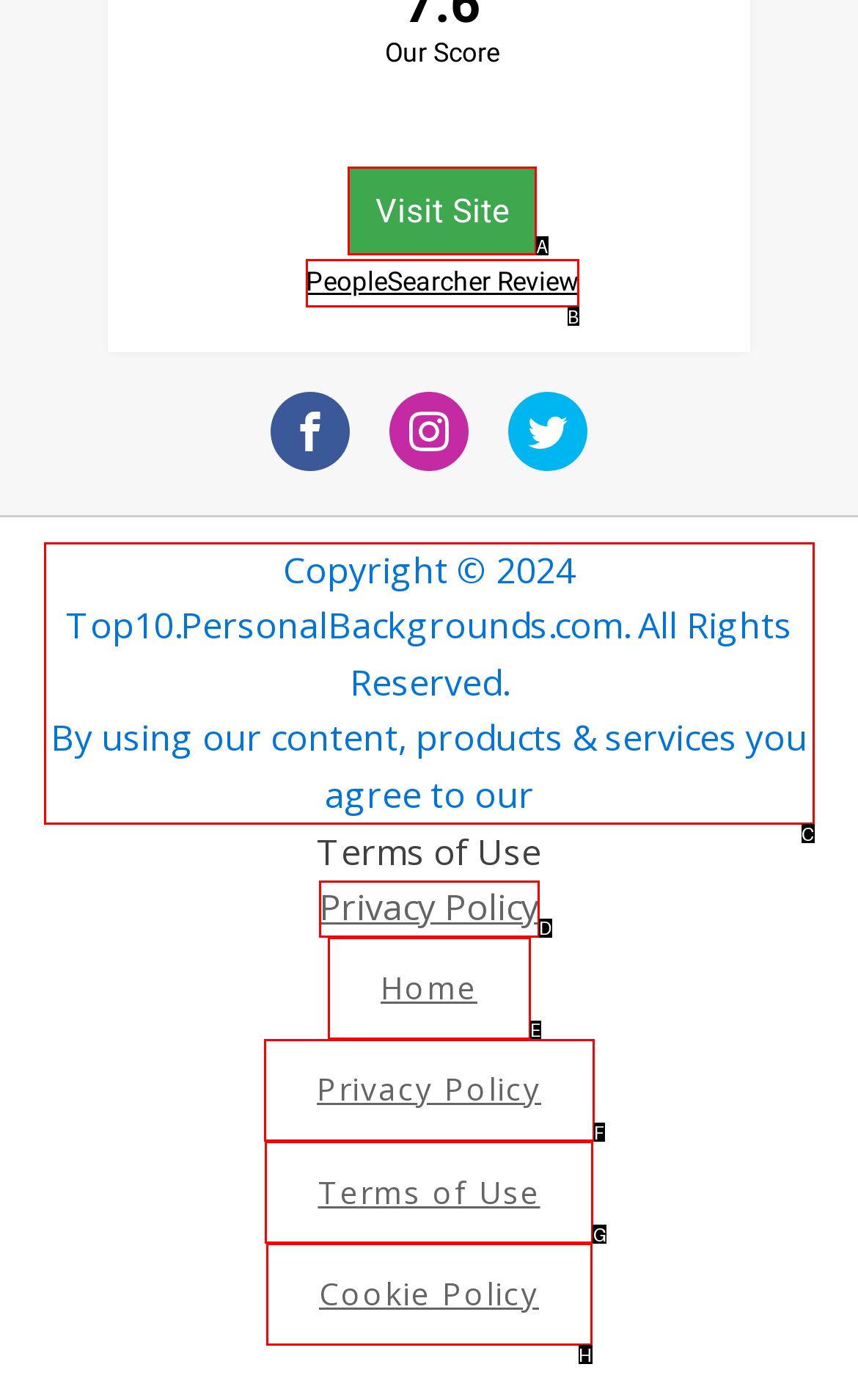Refer to the description: PeopleSearcher Review and choose the option that best fits. Provide the letter of that option directly from the options.

B